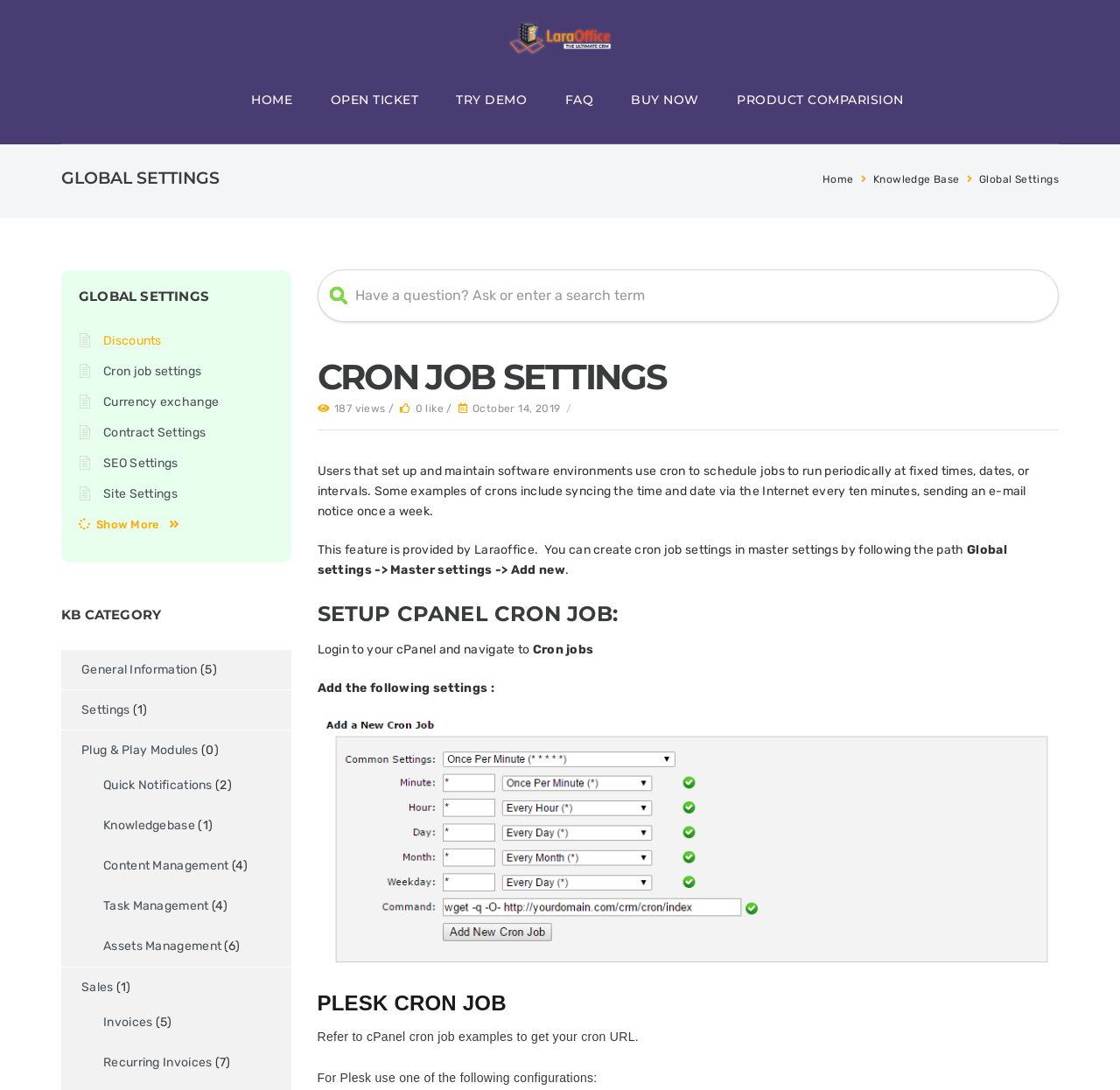Summarize the webpage with intricate details.

The webpage is about LaraOffice, an ultimate CRM, project management, accounting, and invoicing system. At the top, there is a logo and a navigation menu with links to "HOME", "OPEN TICKET", "TRY DEMO", "FAQ", "BUY NOW", and "PRODUCT COMPARISION". Below the navigation menu, there is a heading "GLOBAL SETTINGS" with several links to settings such as "Discounts", "Cron job settings", "Currency exchange", and more.

On the left side, there is a sidebar with links to "Home", "Knowledge Base", and "Global Settings". Below the sidebar, there are several sections with headings such as "KB CATEGORY", "CRON JOB SETTINGS", and more. Each section has links to related topics, such as "General Information", "Settings", "Plug & Play Modules", and more. Some of these links have numbers in parentheses, indicating the number of items or views.

In the main content area, there is a search box with a placeholder text "Have a question? Ask or enter a search term". Below the search box, there is a heading "CRON JOB SETTINGS" with a description of what cron jobs are and how they can be used to schedule tasks to run periodically. There are also instructions on how to set up cron job settings in LaraOffice, including steps for cPanel and Plesk users.

Throughout the page, there are several static text elements with descriptive text, and some of them have timestamps or view counts. There are no images on the page except for the logo at the top.